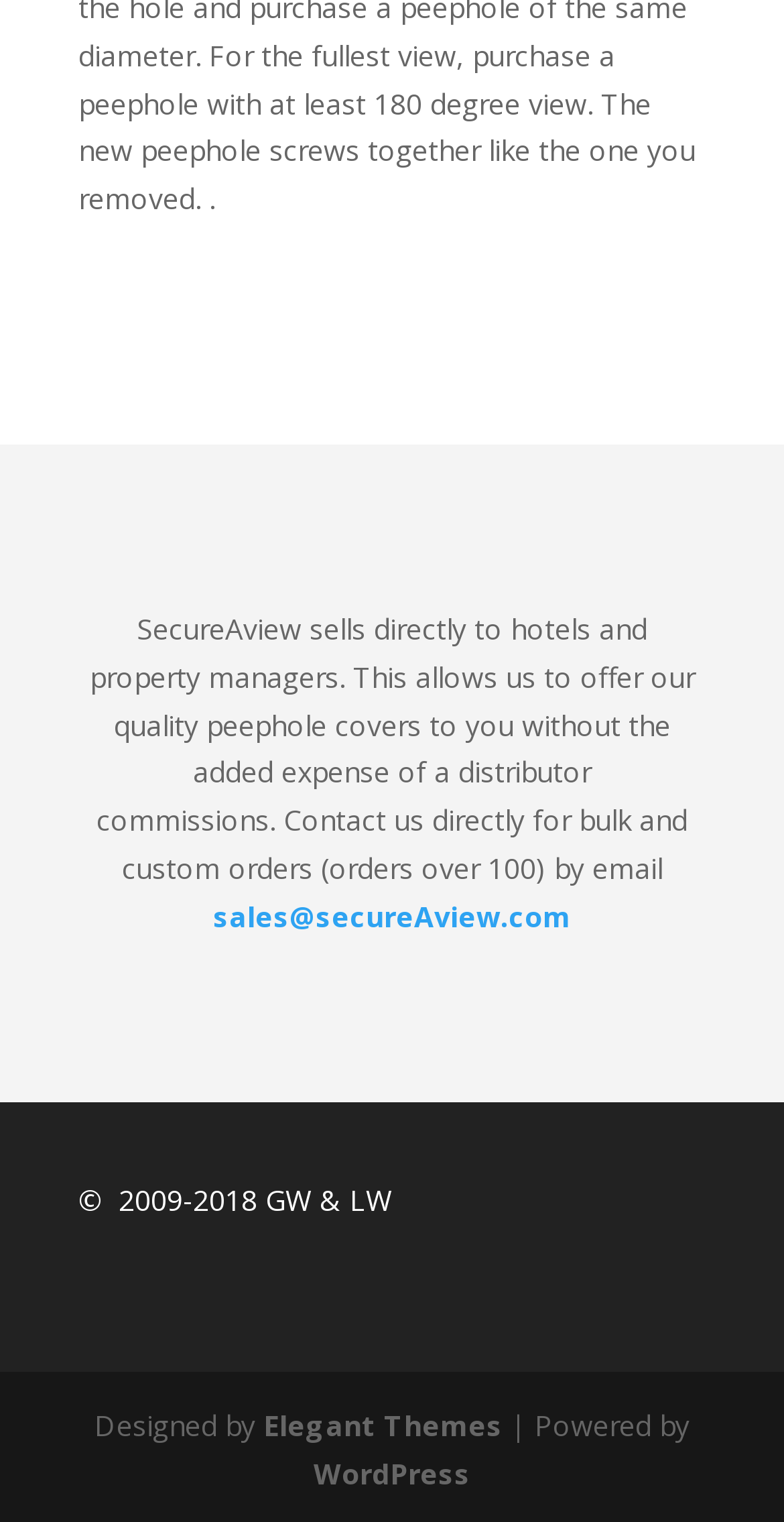Reply to the question with a single word or phrase:
What is the company's contact email for bulk orders?

sales@secureAview.com